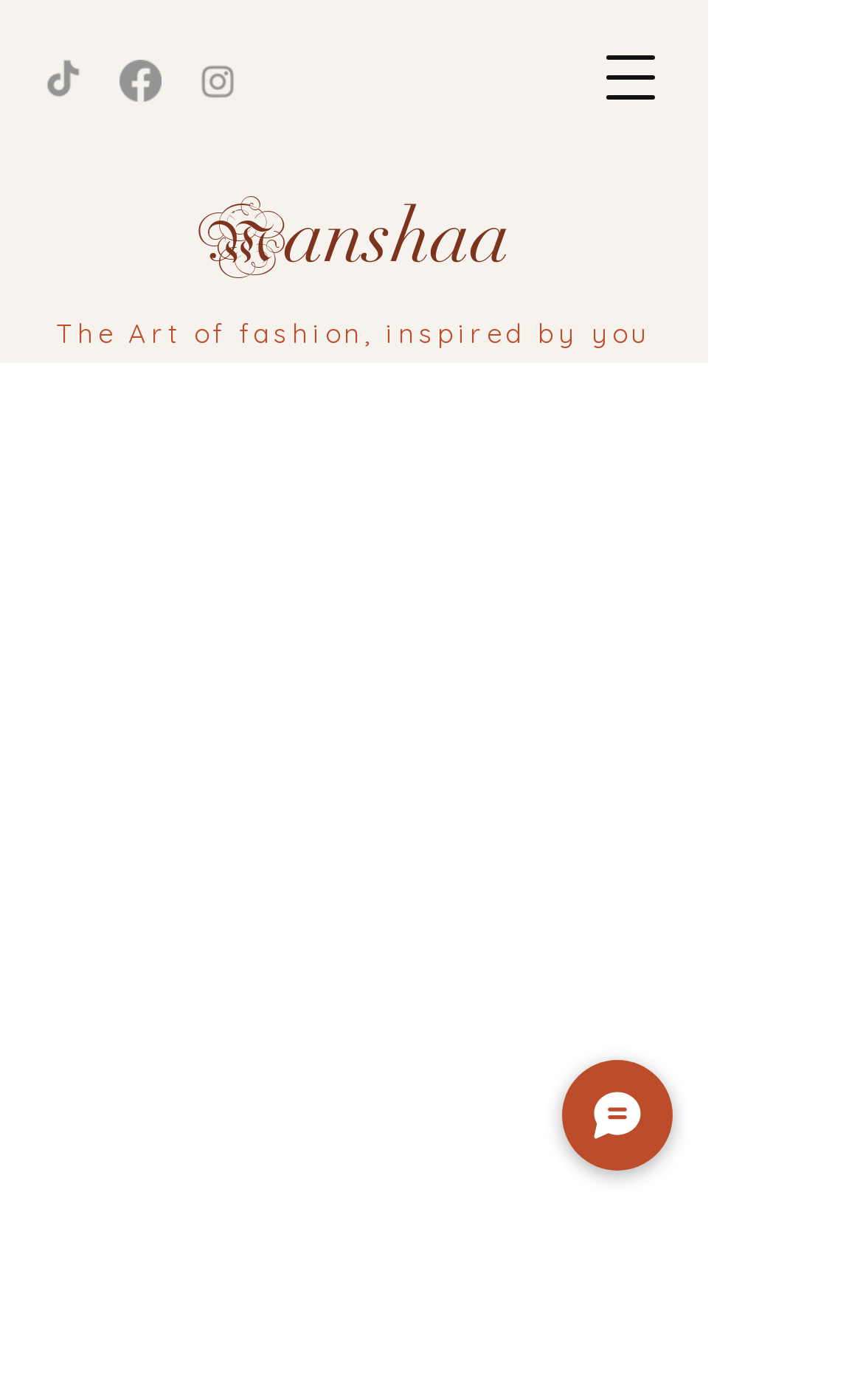Please determine the headline of the webpage and provide its content.

The Art of fashion, inspired by you